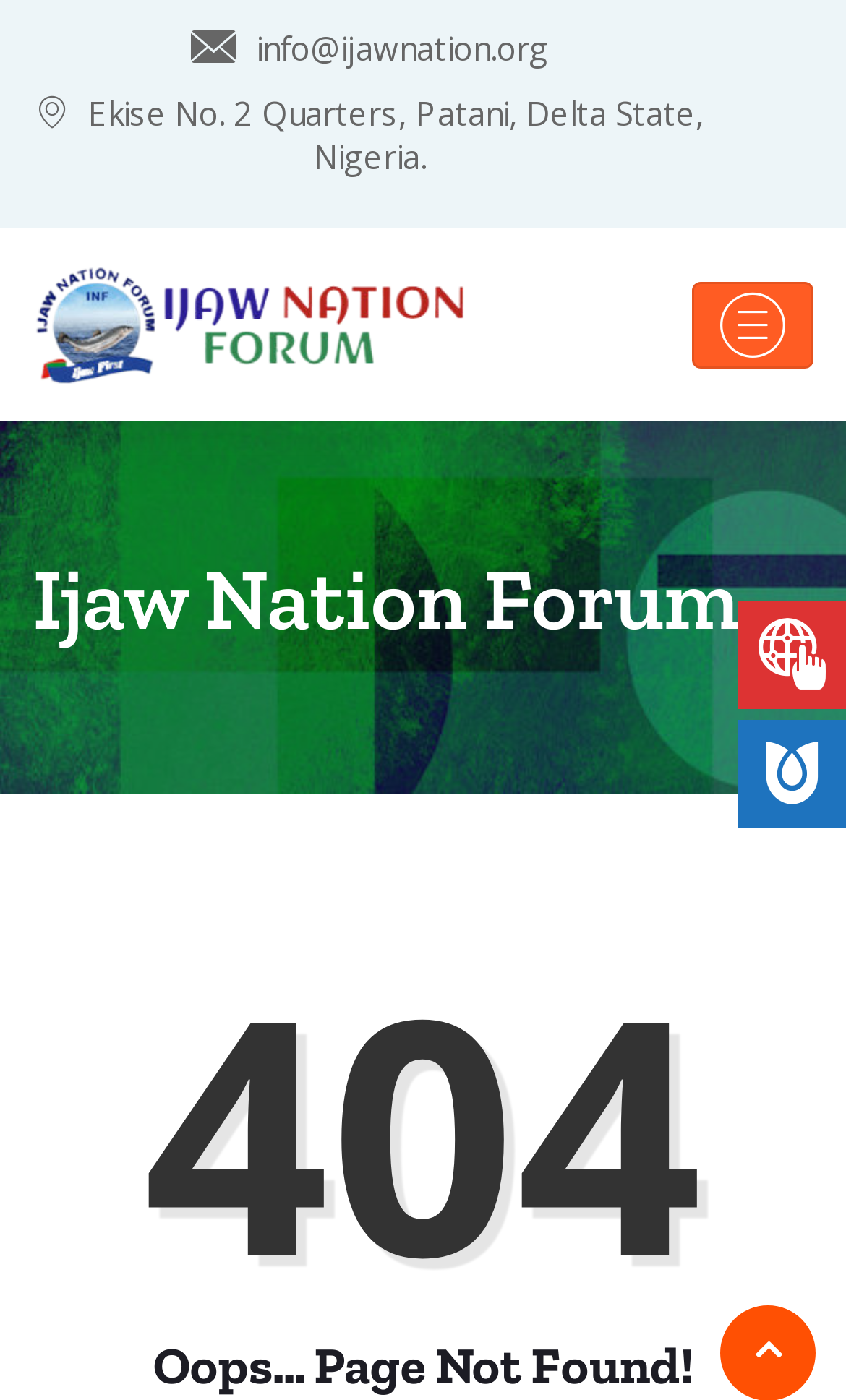Given the description: "alt="Ijaw Nation Forum"", determine the bounding box coordinates of the UI element. The coordinates should be formatted as four float numbers between 0 and 1, [left, top, right, bottom].

[0.038, 0.186, 0.551, 0.277]